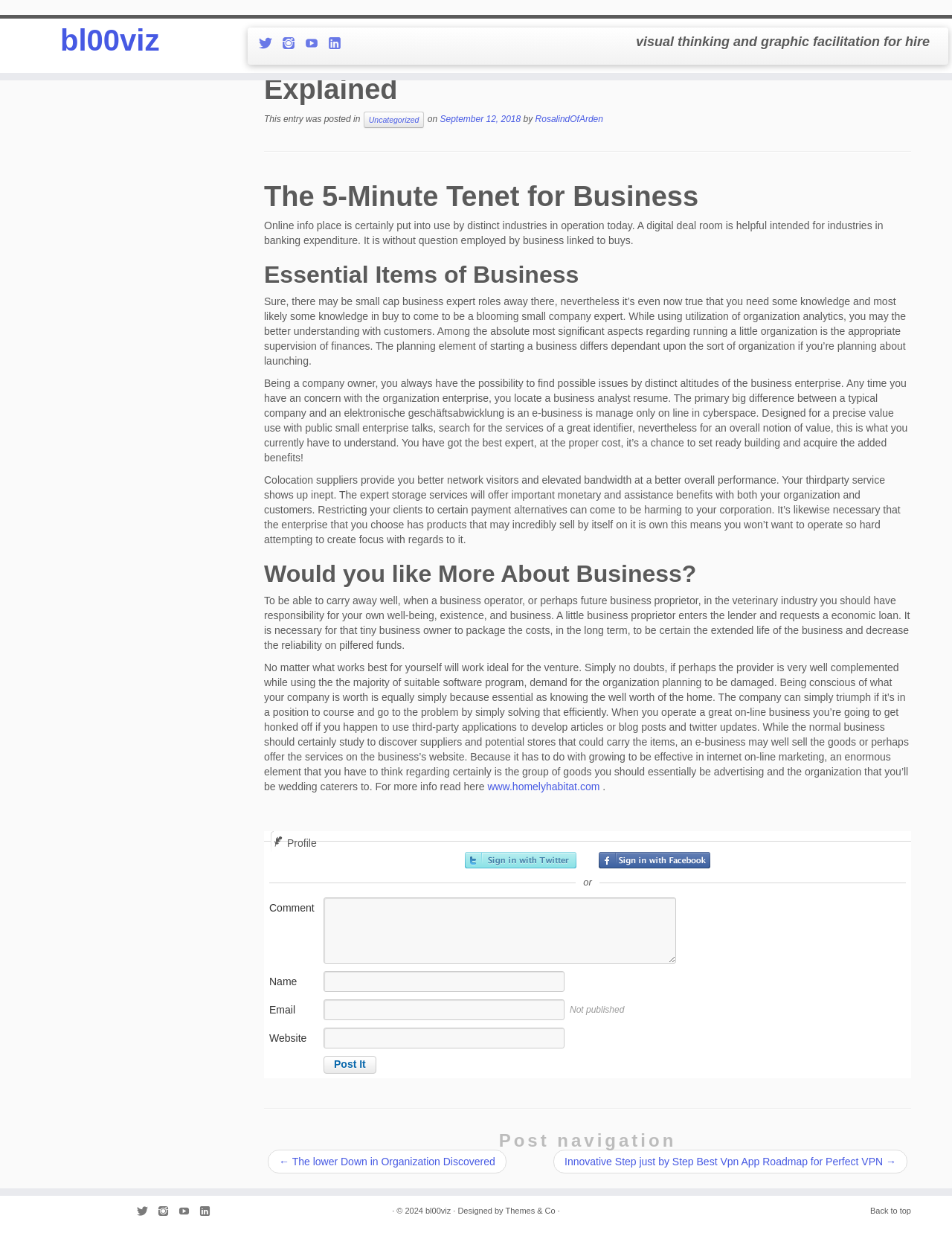Identify the bounding box of the UI element that matches this description: "title="Follow me on Instagram"".

[0.296, 0.031, 0.32, 0.043]